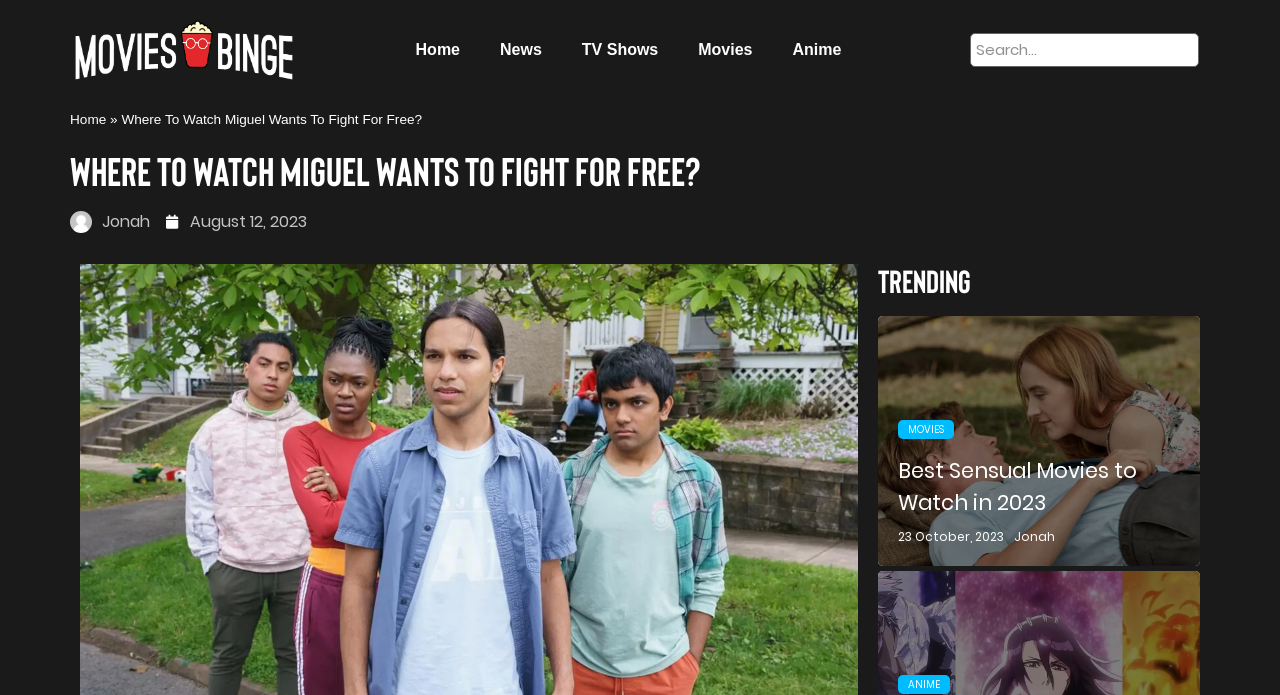Given the description "TV Shows", determine the bounding box of the corresponding UI element.

[0.439, 0.039, 0.53, 0.105]